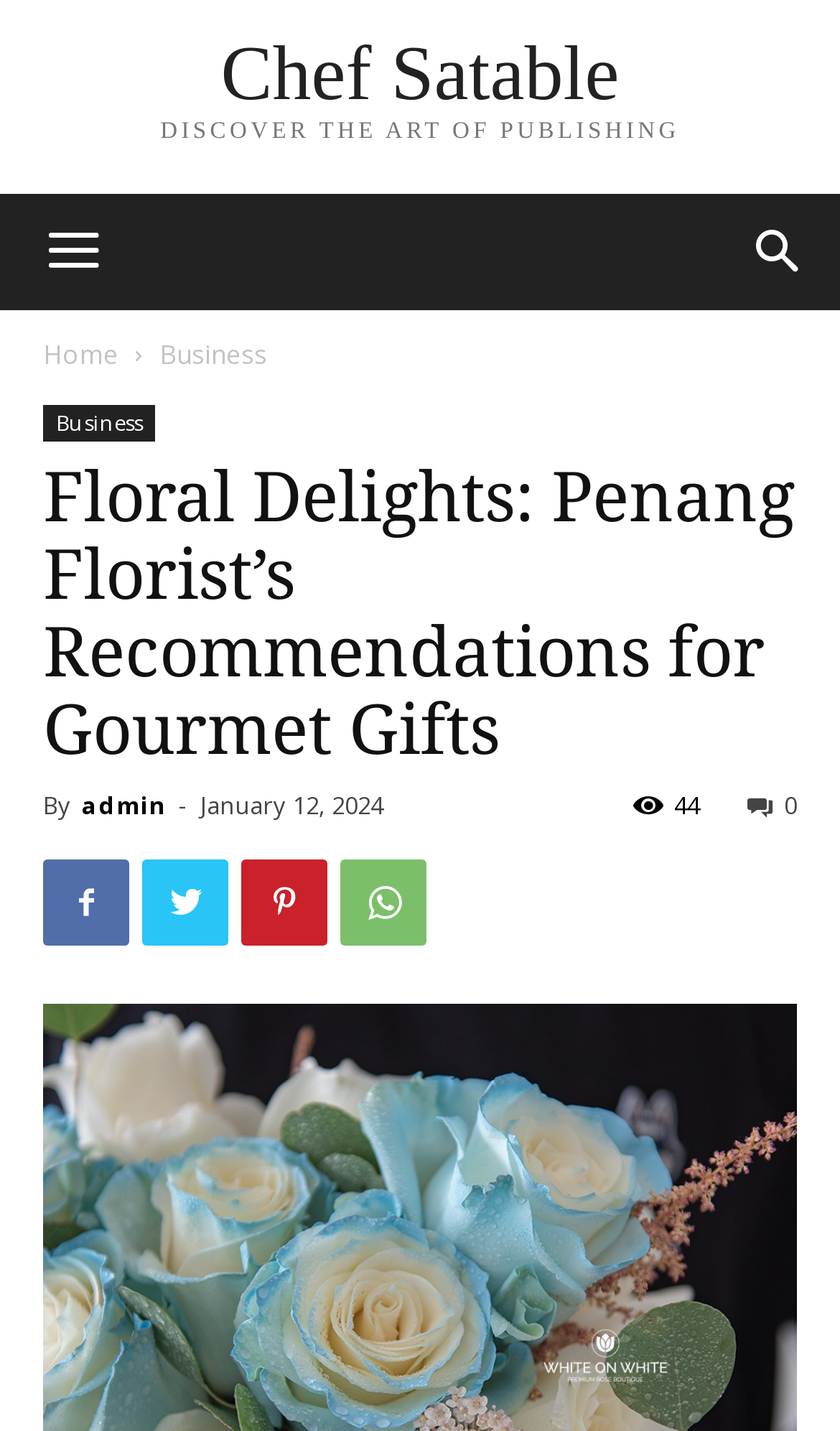What is the category of the article?
Answer the question with a detailed explanation, including all necessary information.

I looked at the top navigation menu and found the category of the article, which is 'Business', as it is highlighted and has a dropdown menu.